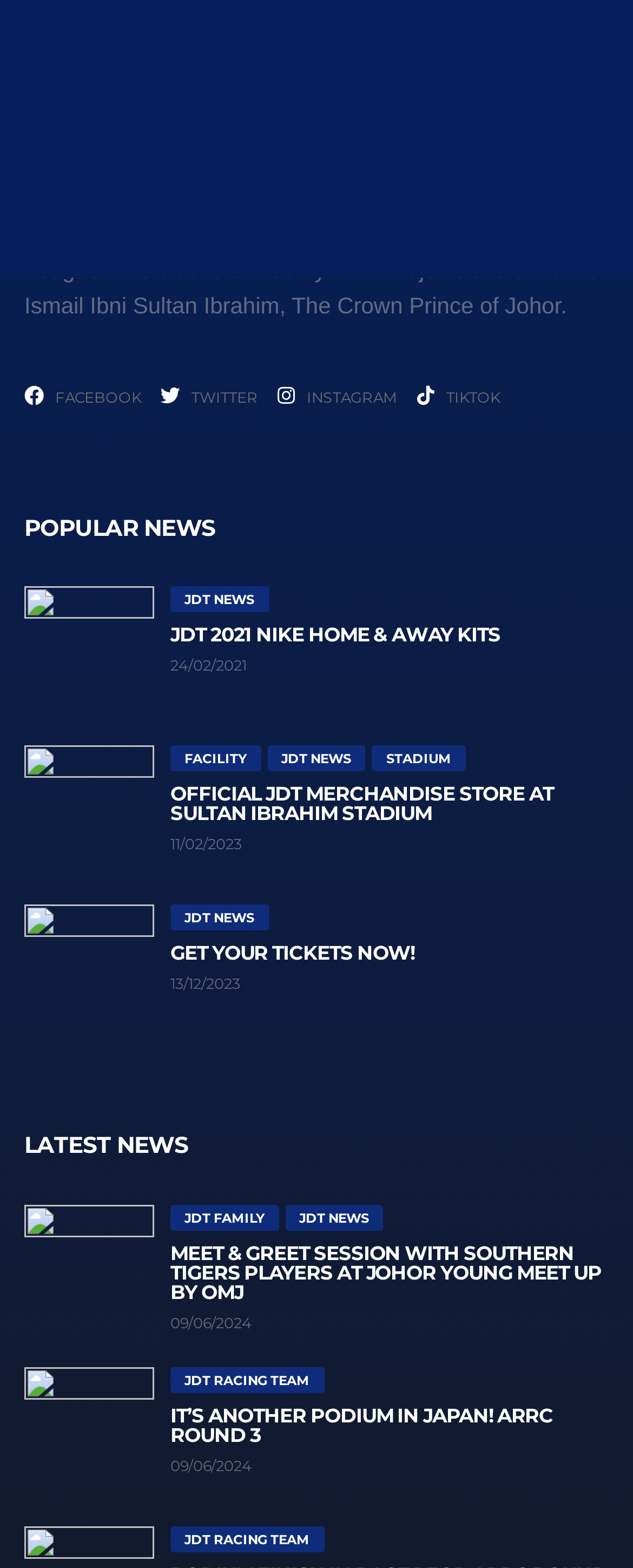Determine the bounding box coordinates of the clickable area required to perform the following instruction: "Meet the Southern Tigers players". The coordinates should be represented as four float numbers between 0 and 1: [left, top, right, bottom].

[0.269, 0.793, 0.962, 0.831]